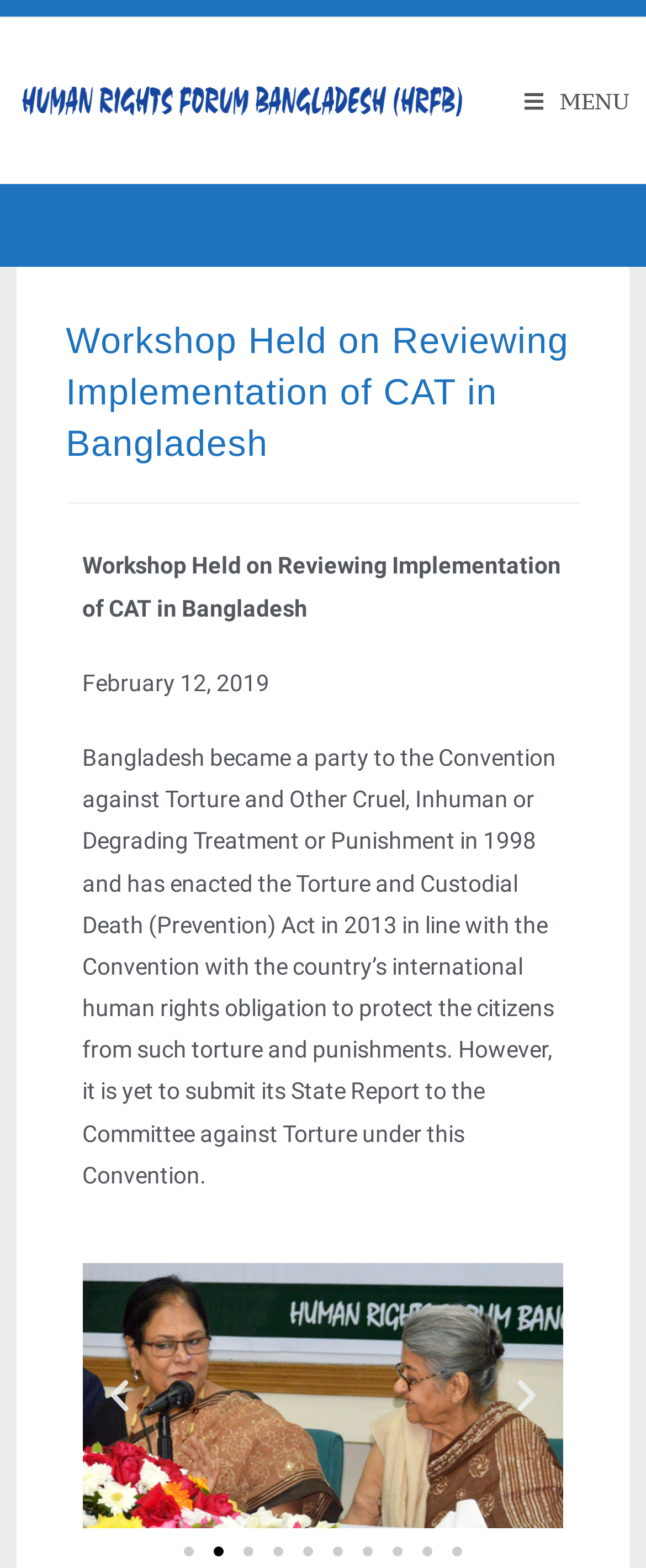Please determine the bounding box of the UI element that matches this description: Menu Close. The coordinates should be given as (top-left x, top-left y, bottom-right x, bottom-right y), with all values between 0 and 1.

[0.812, 0.012, 0.975, 0.117]